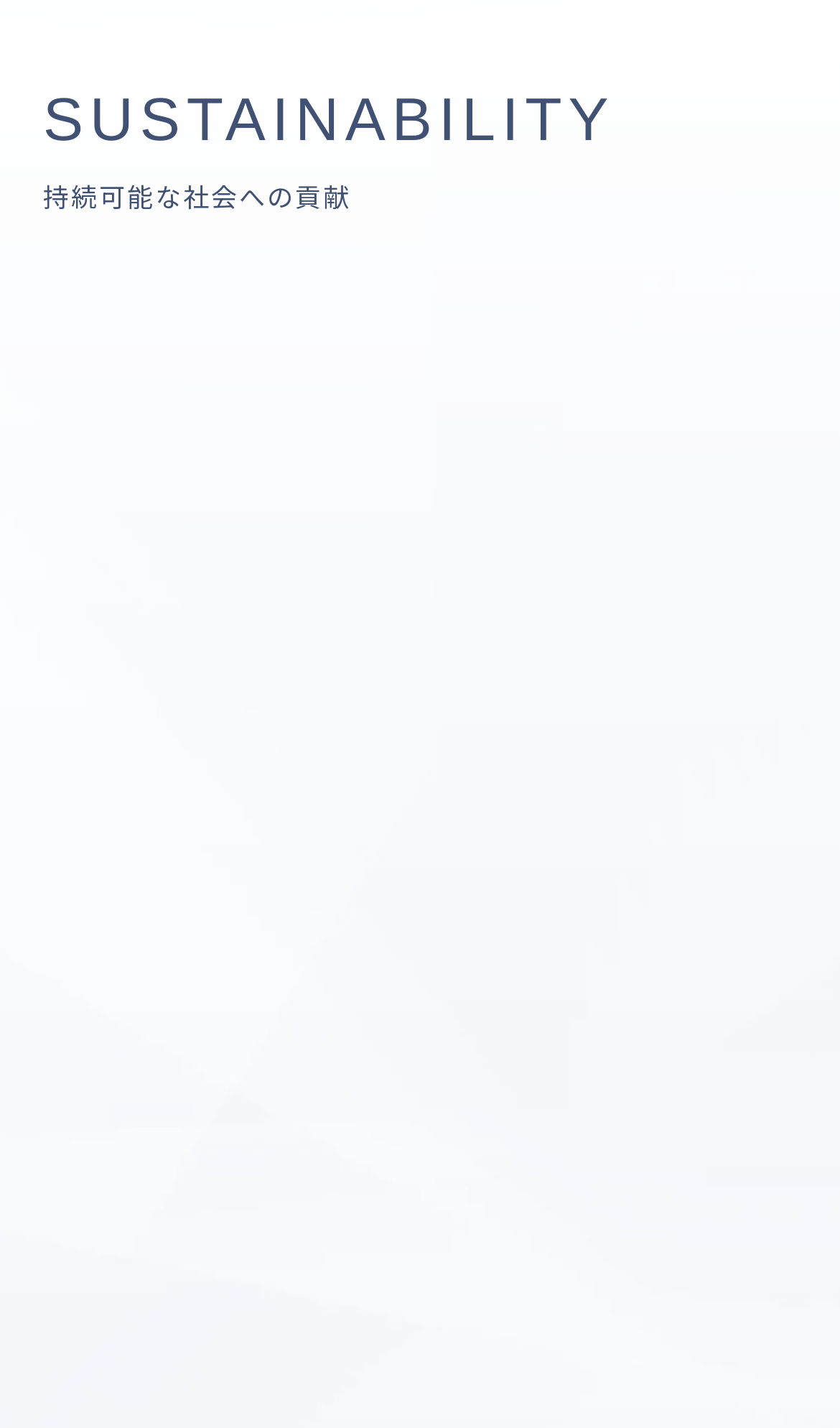Answer the following inquiry with a single word or phrase:
What type of element is used to display the icons next to the links?

Figure